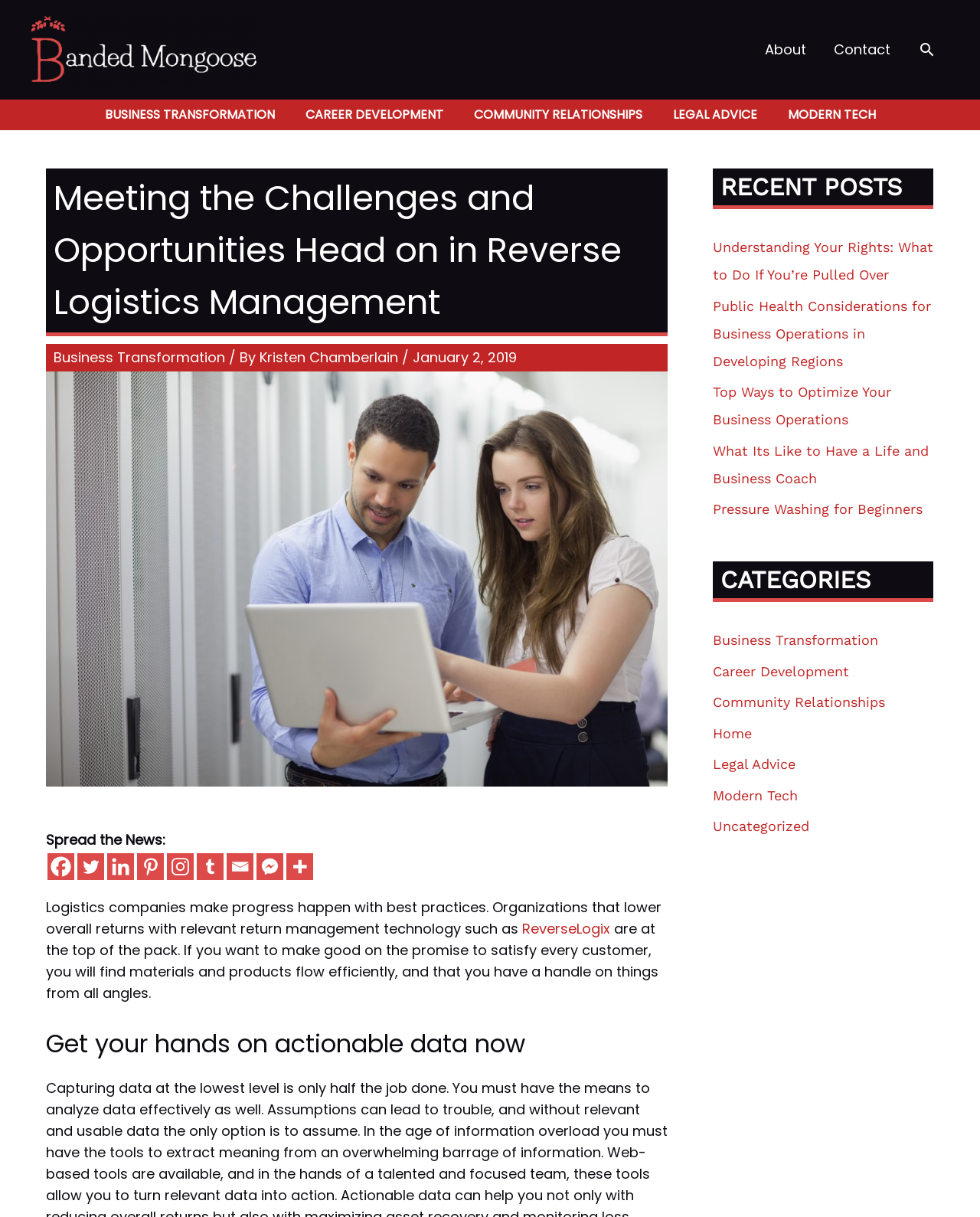Given the description "Pressure Washing for Beginners", provide the bounding box coordinates of the corresponding UI element.

[0.727, 0.412, 0.941, 0.425]